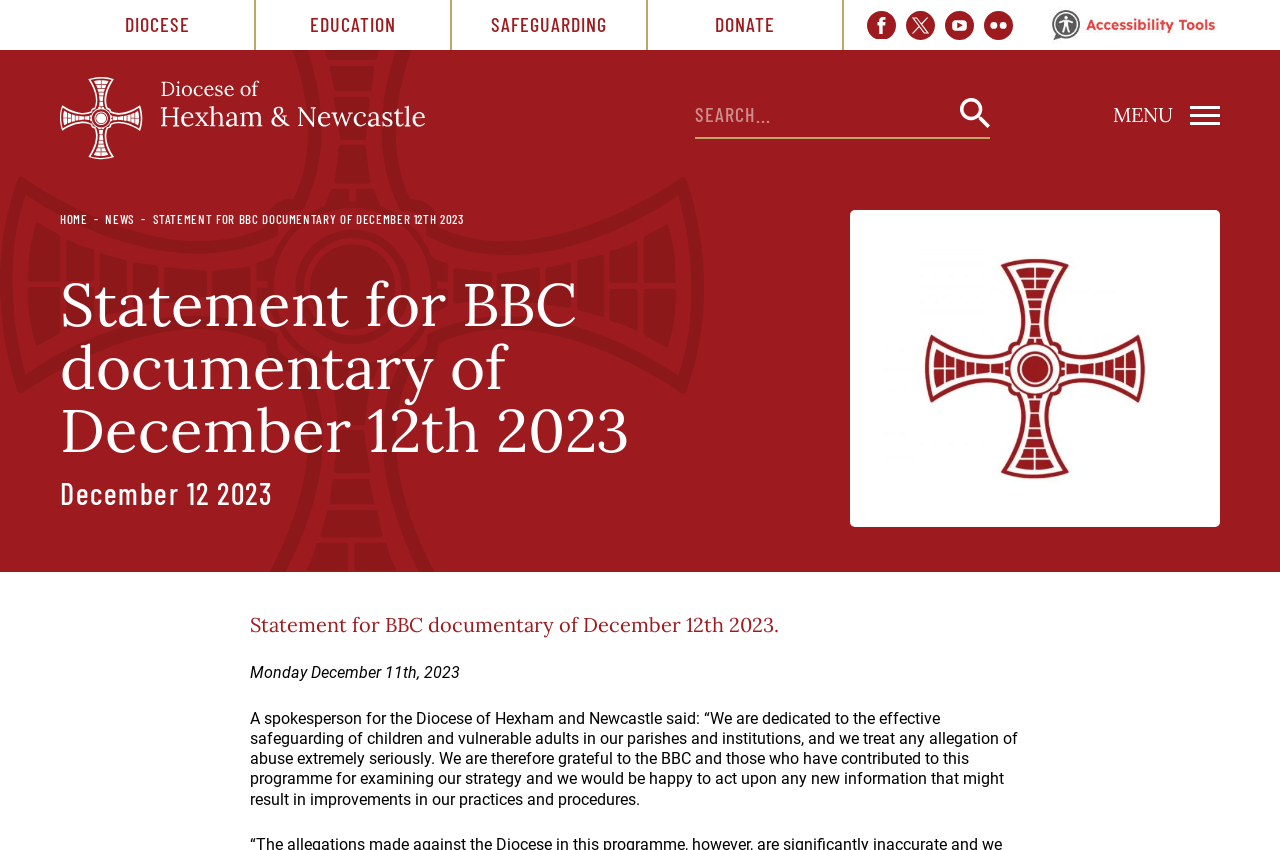Specify the bounding box coordinates of the element's region that should be clicked to achieve the following instruction: "Click on the MENU link". The bounding box coordinates consist of four float numbers between 0 and 1, in the format [left, top, right, bottom].

[0.773, 0.114, 0.953, 0.157]